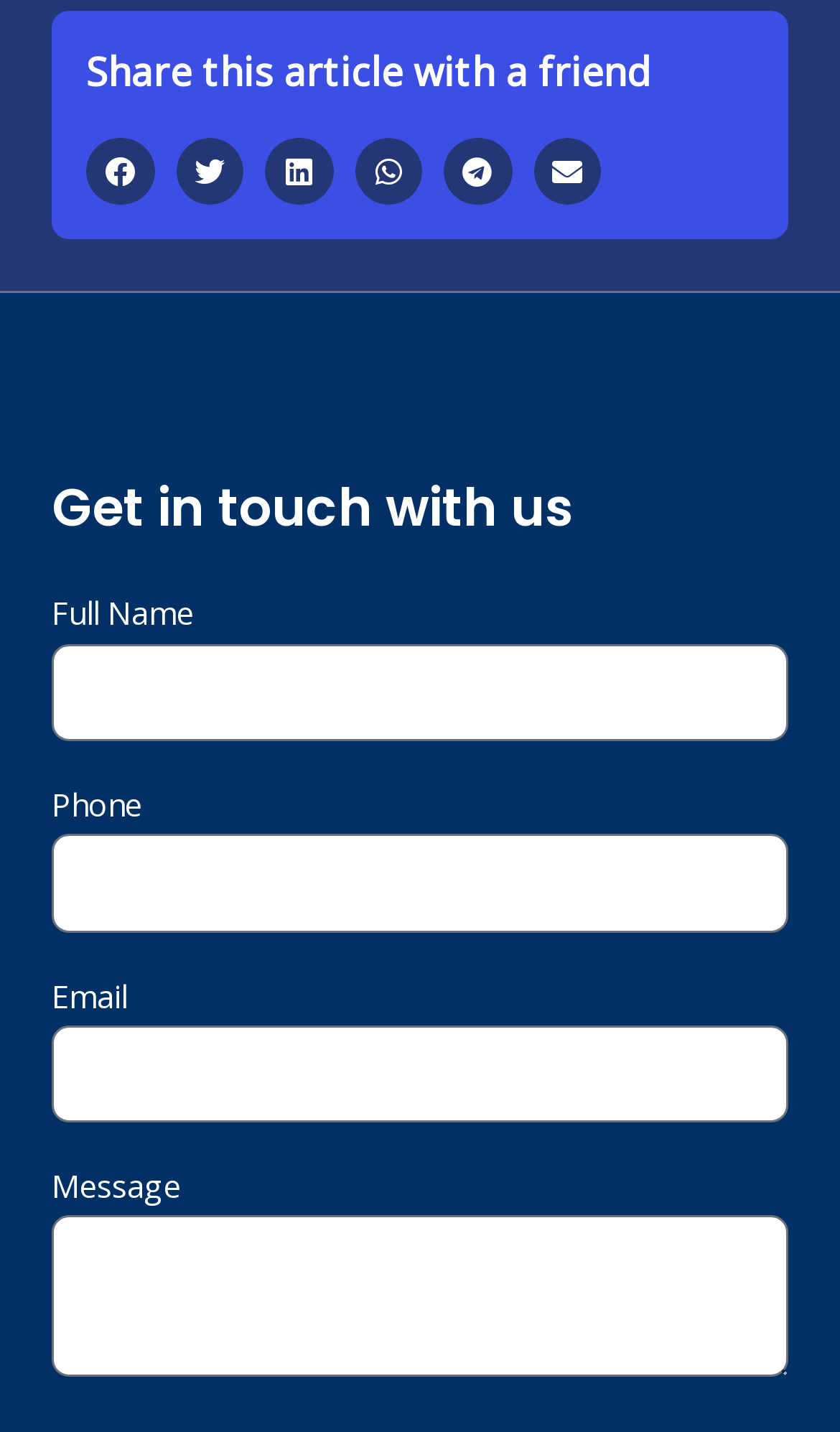How many required fields are there in the contact form?
Using the visual information from the image, give a one-word or short-phrase answer.

3